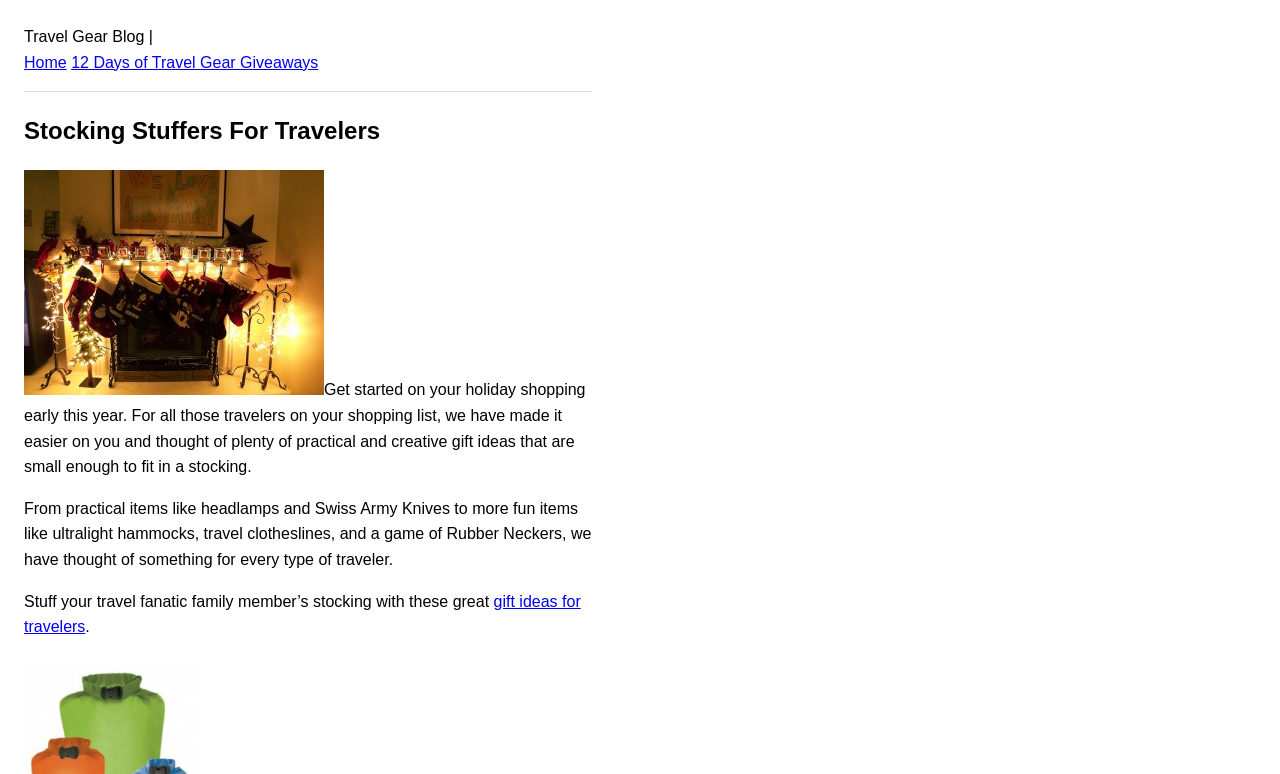Find and provide the bounding box coordinates for the UI element described with: "Home".

[0.019, 0.069, 0.052, 0.091]